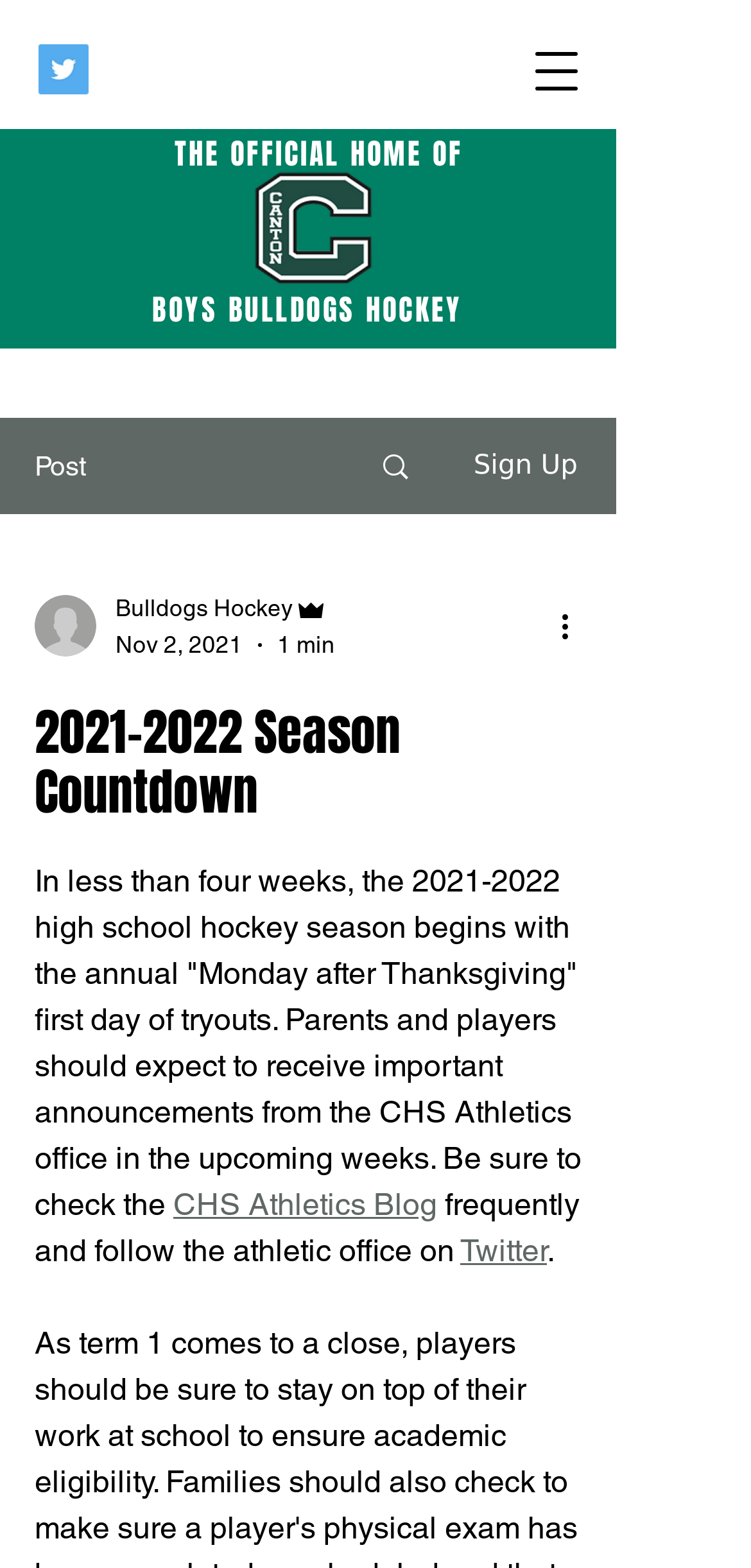Identify the bounding box for the UI element specified in this description: "CHS Athletics Blog". The coordinates must be four float numbers between 0 and 1, formatted as [left, top, right, bottom].

[0.231, 0.757, 0.582, 0.78]